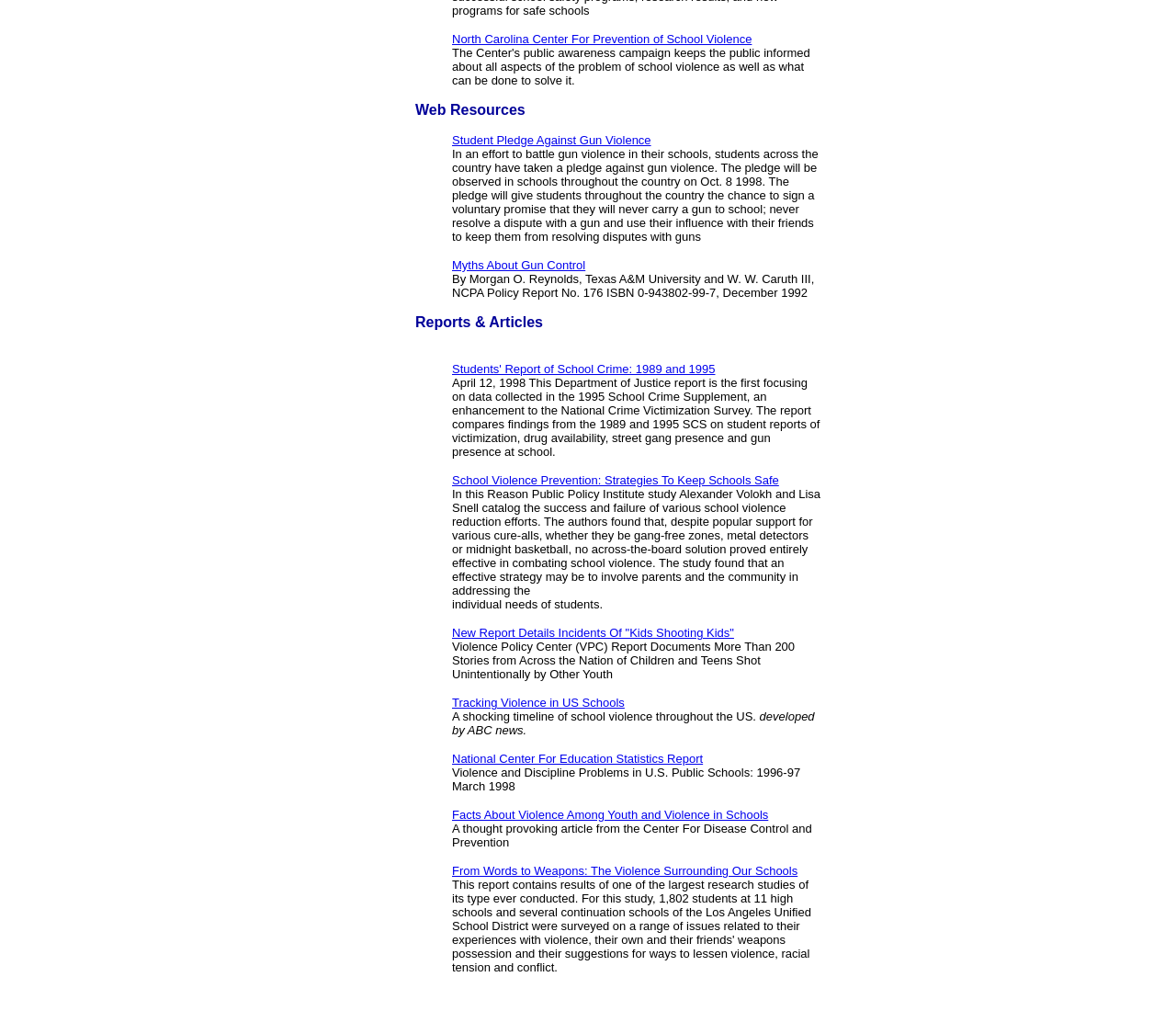Identify the coordinates of the bounding box for the element described below: "Tracking Violence in US Schools". Return the coordinates as four float numbers between 0 and 1: [left, top, right, bottom].

[0.384, 0.688, 0.531, 0.702]